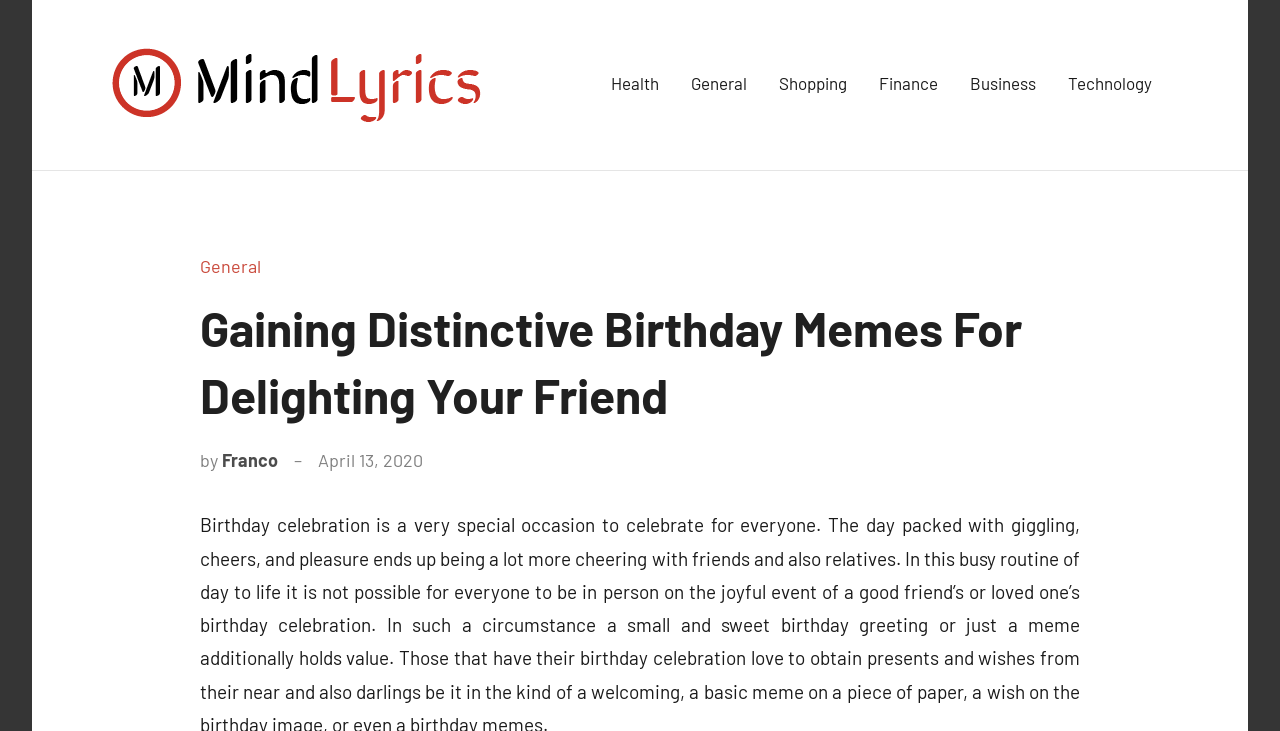Explain the webpage in detail, including its primary components.

The webpage appears to be a blog post or article about gaining distinctive birthday memes to delight a friend. At the top left, there is a link and an image, both labeled "Mind lyrics". Below this, there is a link to "Mind lyrics" again, followed by a static text that reads "Helps you to gain some knowledge".

To the right of these elements, there is a primary navigation menu with links to various categories, including "Health", "General", "Shopping", "Finance", "Business", and "Technology". These links are arranged horizontally and take up a significant portion of the top section of the page.

Below the navigation menu, there is a header section that contains a link to "General", a heading that reads "Gaining Distinctive Birthday Memes For Delighting Your Friend", and a static text that reads "by". Next to the "by" text, there is a link to the author's name, "Franco", and a link to the date "April 13, 2020", which also contains a time element.

Overall, the webpage has a simple layout with a focus on the main article content, accompanied by a navigation menu and some metadata about the post.